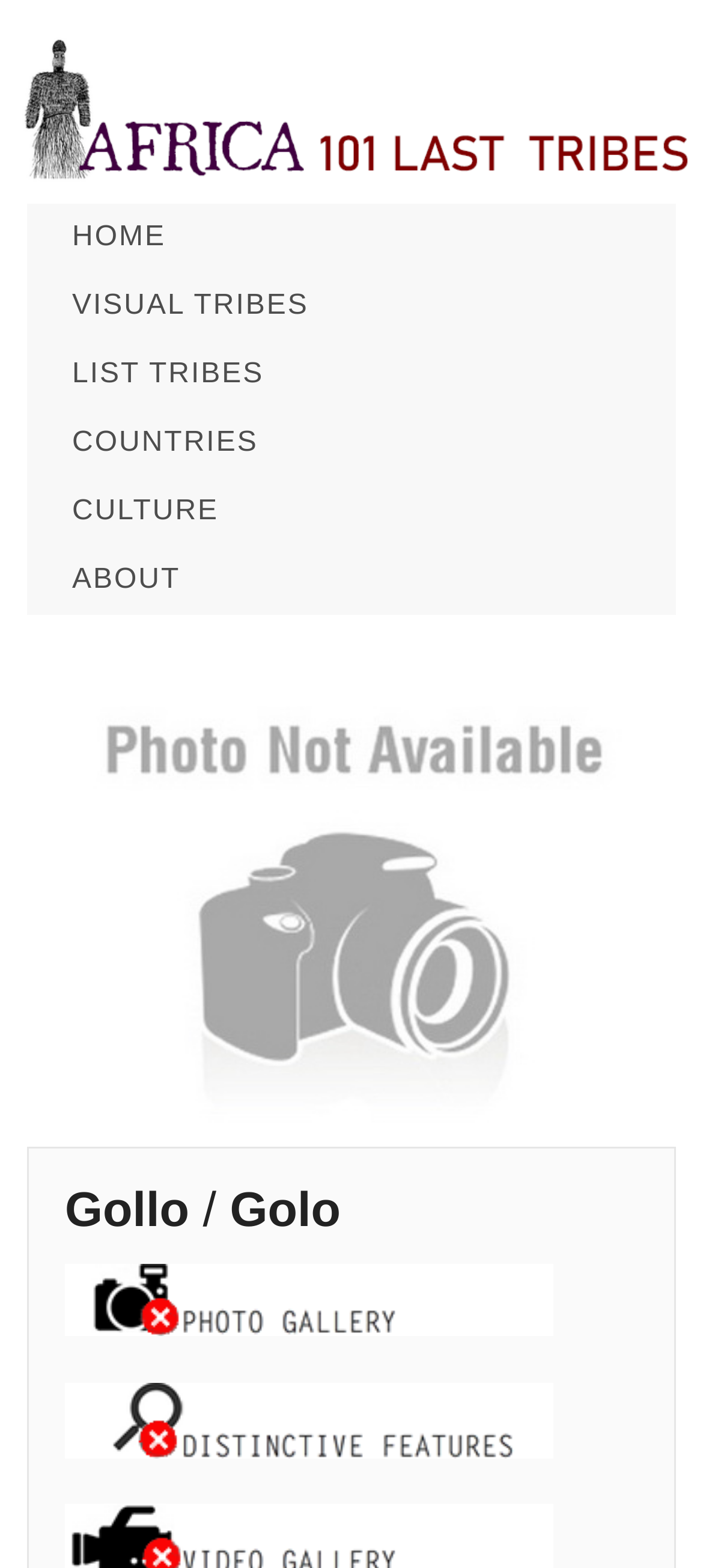Using the webpage screenshot and the element description CULTURE, determine the bounding box coordinates. Specify the coordinates in the format (top-left x, top-left y, bottom-right x, bottom-right y) with values ranging from 0 to 1.

[0.038, 0.304, 0.962, 0.348]